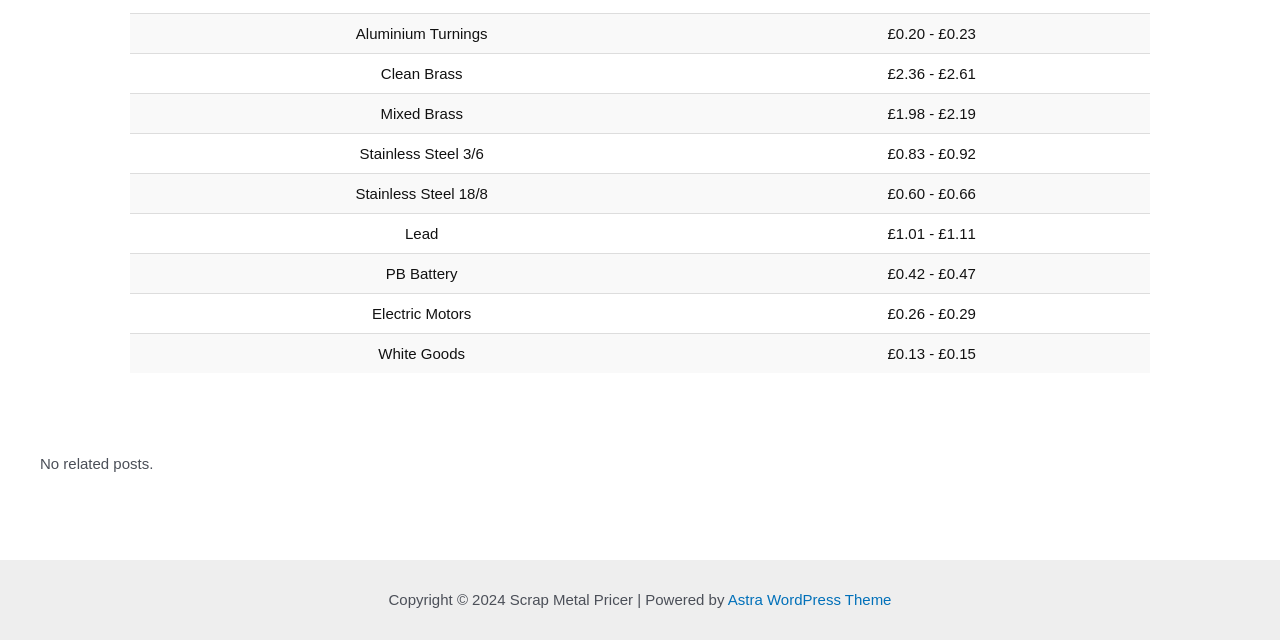What is the name of the theme used by this website?
Look at the screenshot and respond with a single word or phrase.

Astra WordPress Theme